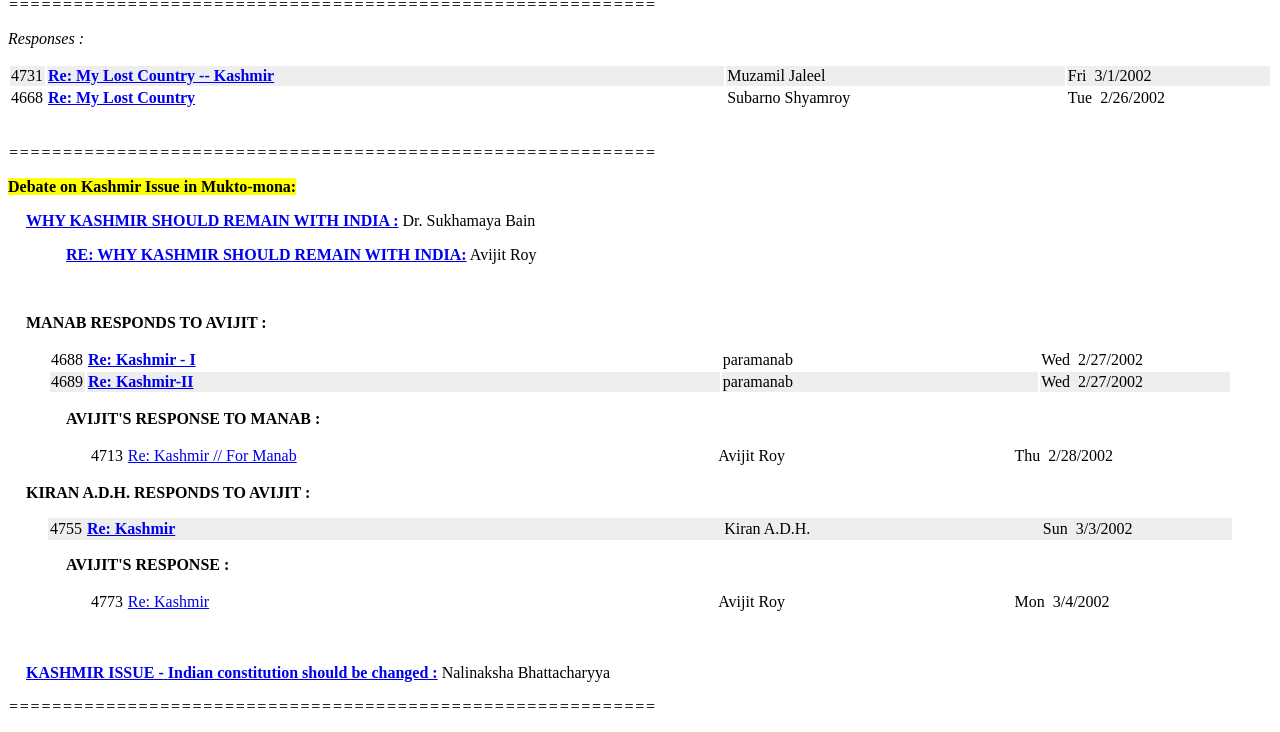Identify and provide the bounding box for the element described by: "KASHMIR ISSUE -".

[0.02, 0.907, 0.128, 0.93]